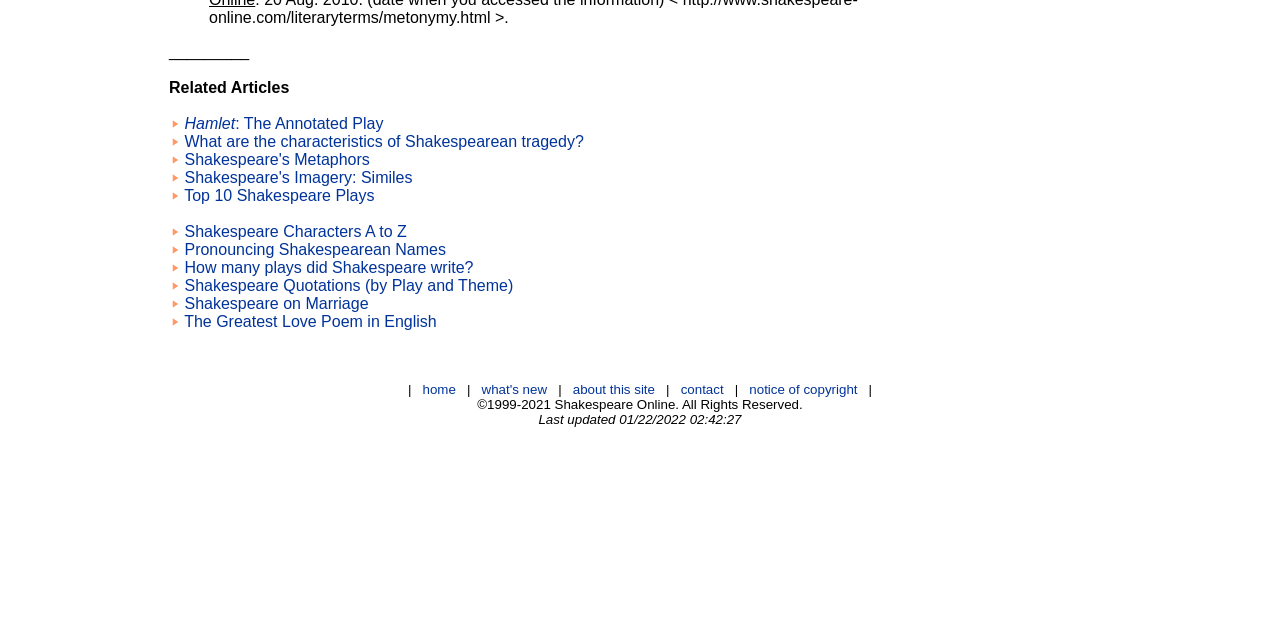Determine the bounding box coordinates (top-left x, top-left y, bottom-right x, bottom-right y) of the UI element described in the following text: contact

[0.532, 0.596, 0.565, 0.62]